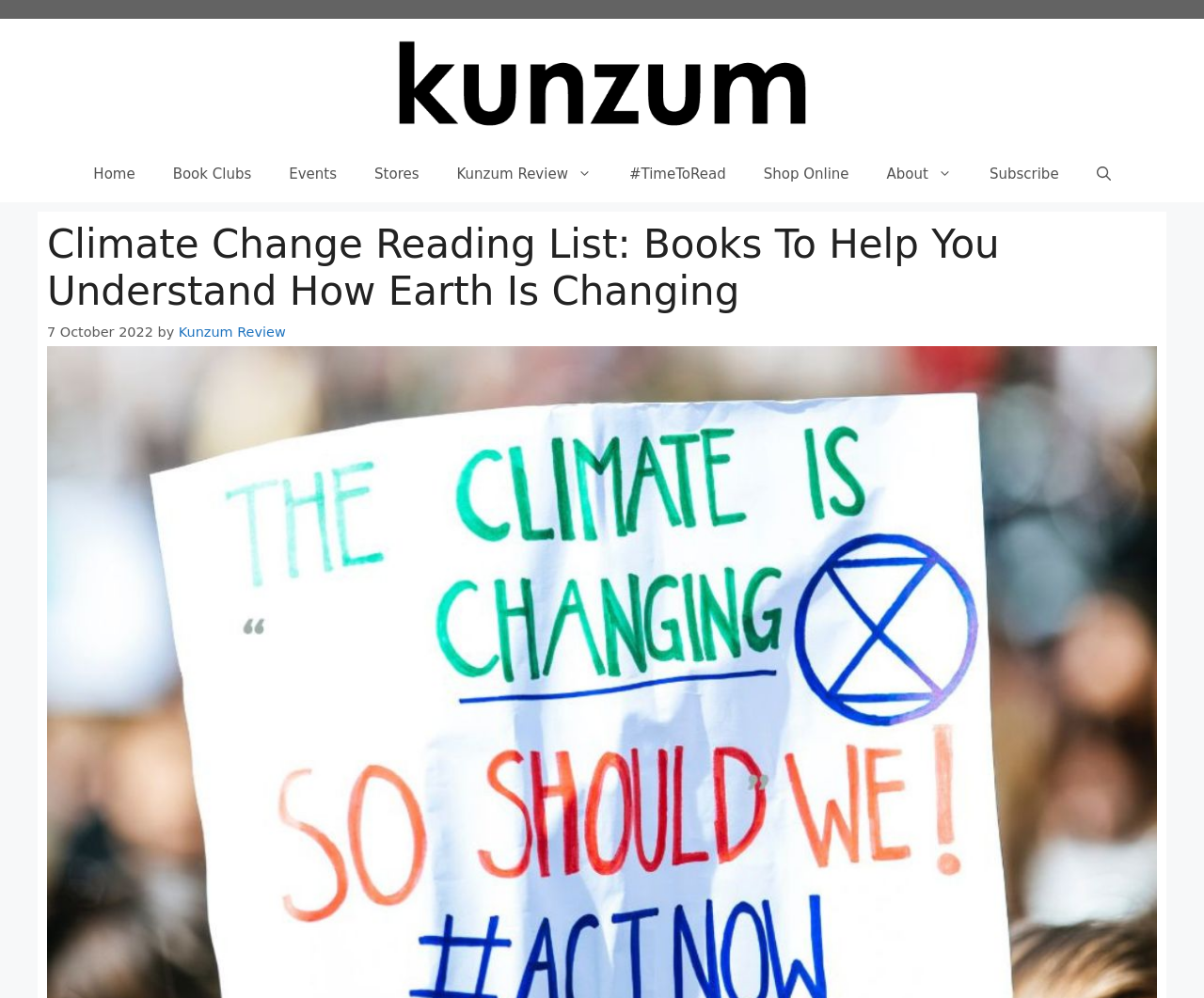Using details from the image, please answer the following question comprehensively:
Who wrote the article?

I discovered the answer by looking at the link element below the heading, which contains the text 'by Kunzum Review'.